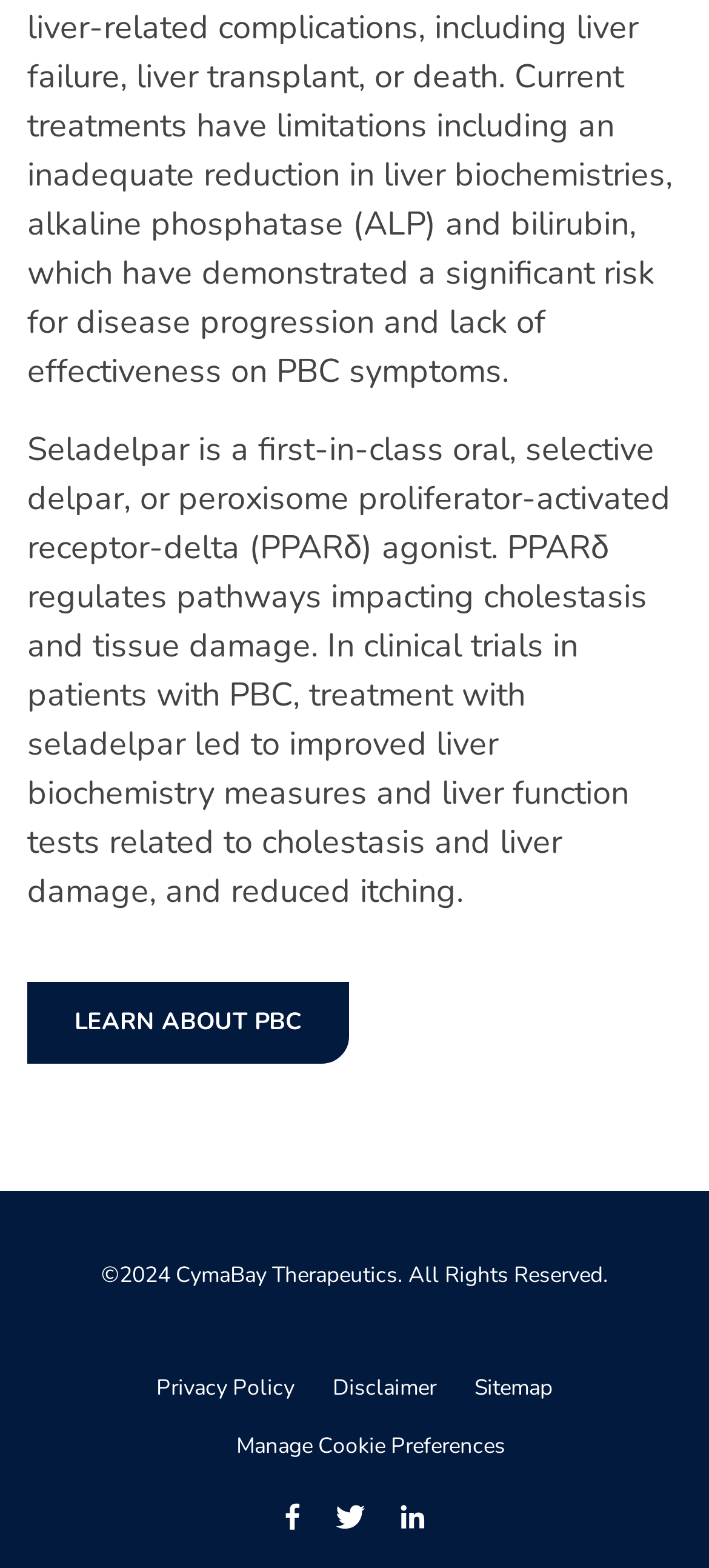Using the information in the image, could you please answer the following question in detail:
What is seladelpar?

Based on the StaticText element with ID 391, seladelpar is described as a first-in-class oral, selective delpar, or peroxisome proliferator-activated receptor-delta (PPARδ) agonist.